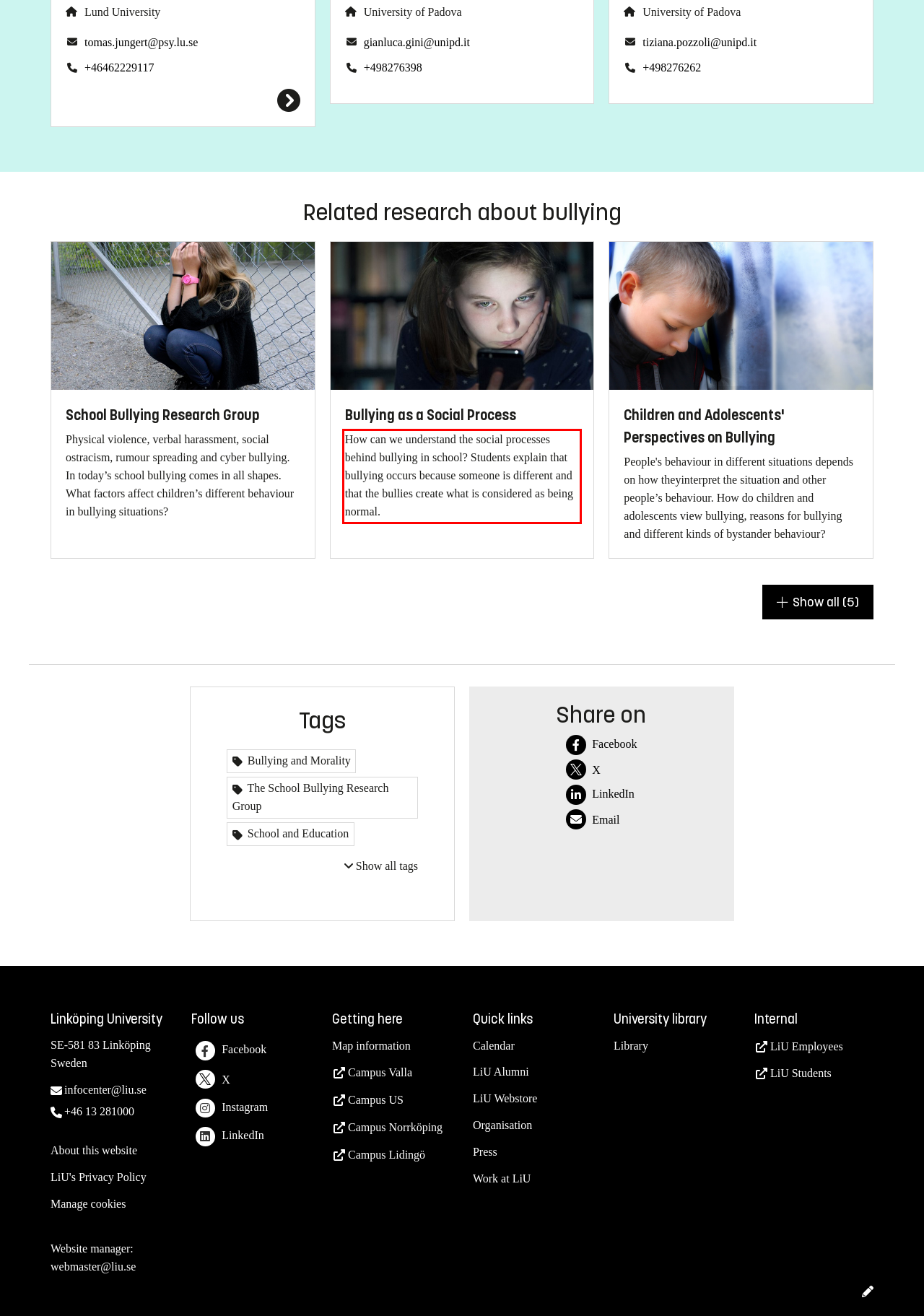You have a webpage screenshot with a red rectangle surrounding a UI element. Extract the text content from within this red bounding box.

How can we understand the social processes behind bullying in school? Students explain that bullying occurs because someone is different and that the bullies create what is considered as being normal.